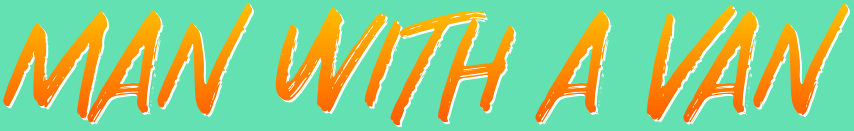Respond with a single word or phrase to the following question: Where is the service primarily located?

Chalford, Gloucestershire